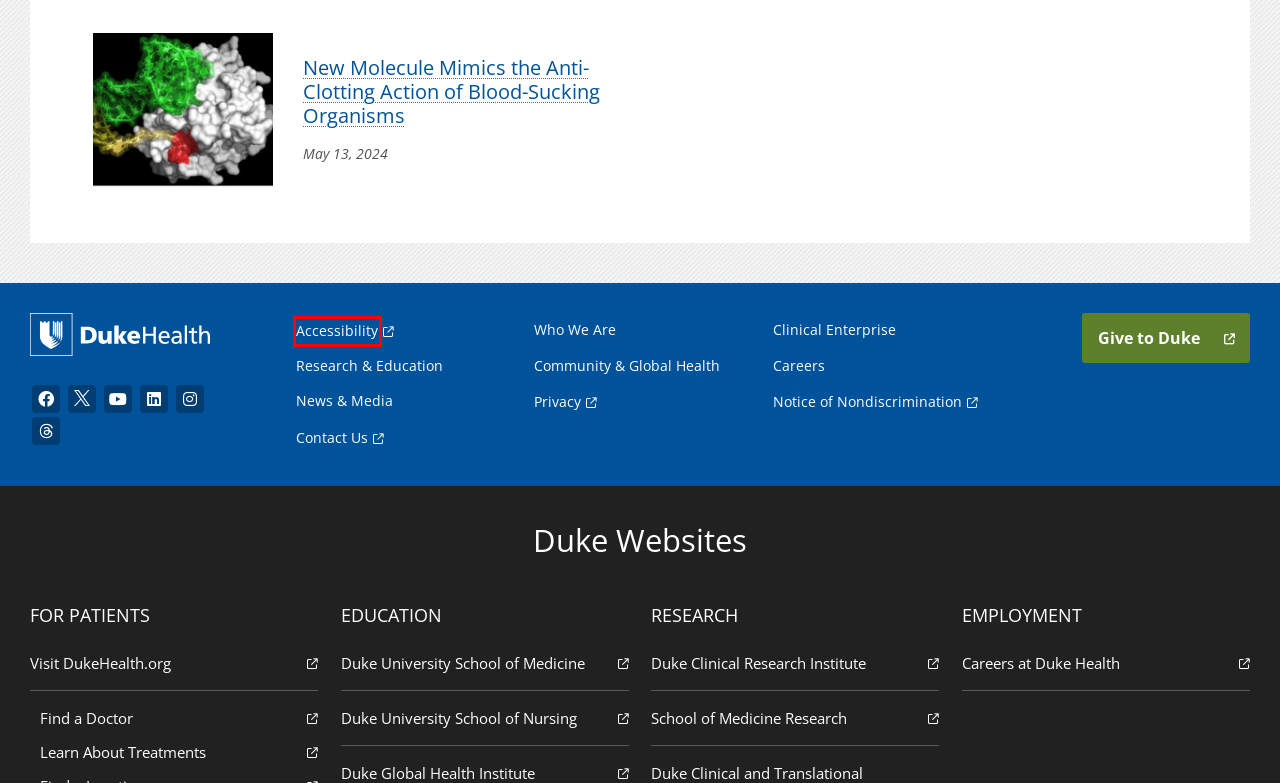You are given a screenshot of a webpage with a red bounding box around an element. Choose the most fitting webpage description for the page that appears after clicking the element within the red bounding box. Here are the candidates:
A. Treatments for Adults | Duke Health
B. Find Your Duke Provider | Duke Health
C. Duke Accessibility
D. Duke University School of Nursing | Duke University School of Nursing
E. Duke Health | Connect with your health care at Duke Health
F. Compliments, Suggestions and Complaints | Duke Health
G. Notice of Privacy Practices | Duke Health
H. Giving | Duke Health

C